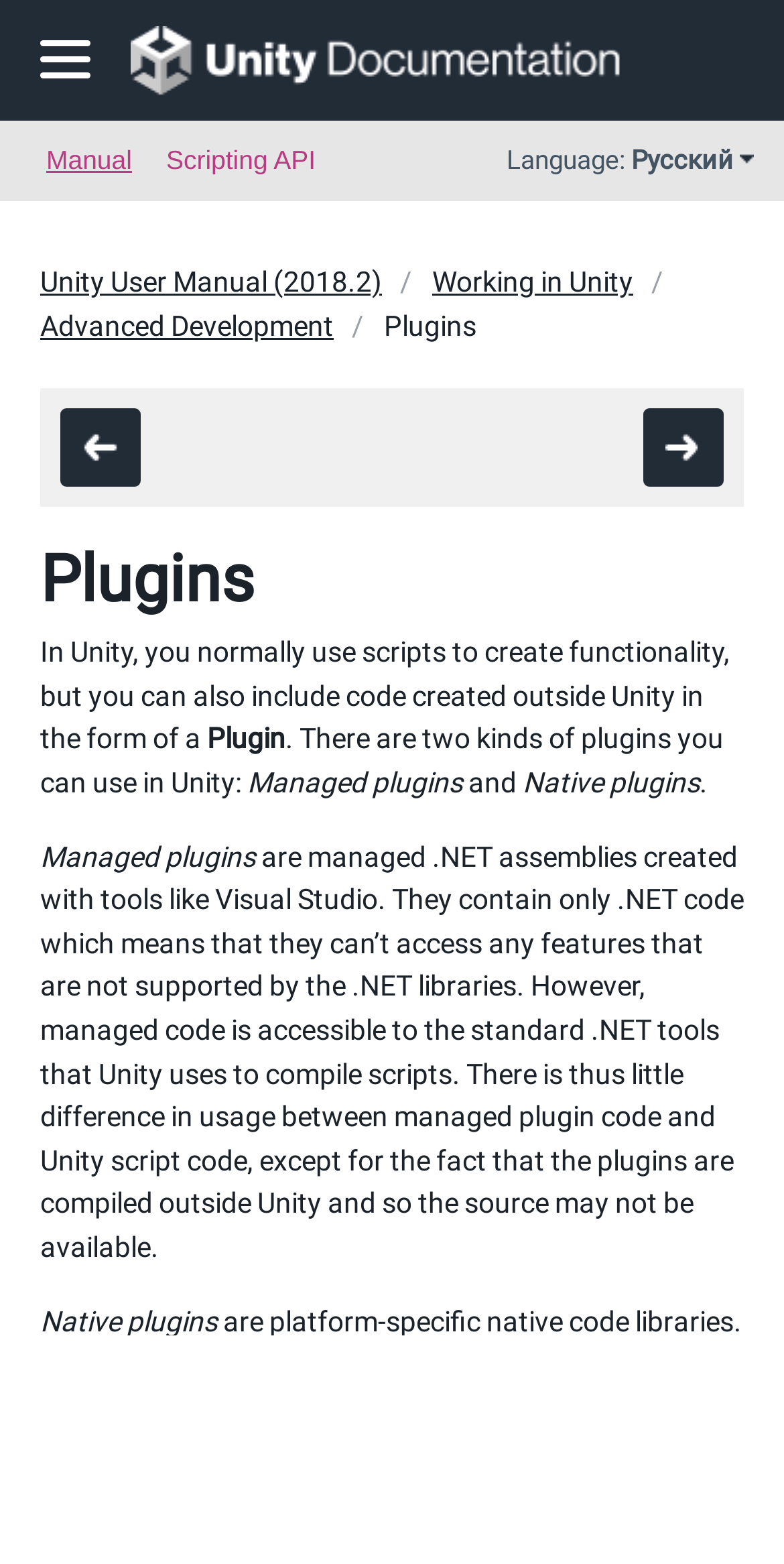Where are managed plugins compiled?
Observe the image and answer the question with a one-word or short phrase response.

Outside Unity